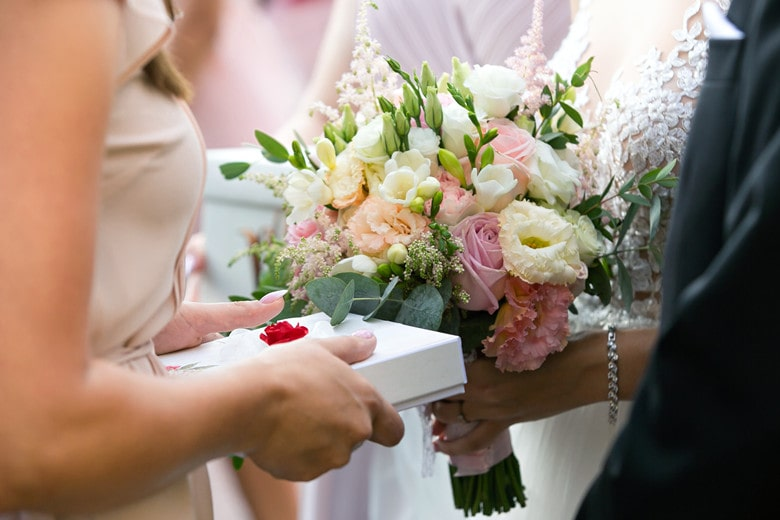What is the color of the rose on the gift?
Please give a detailed answer to the question using the information shown in the image.

According to the caption, the gift is adorned with a small red rose, which implies that the color of the rose on the gift is red.